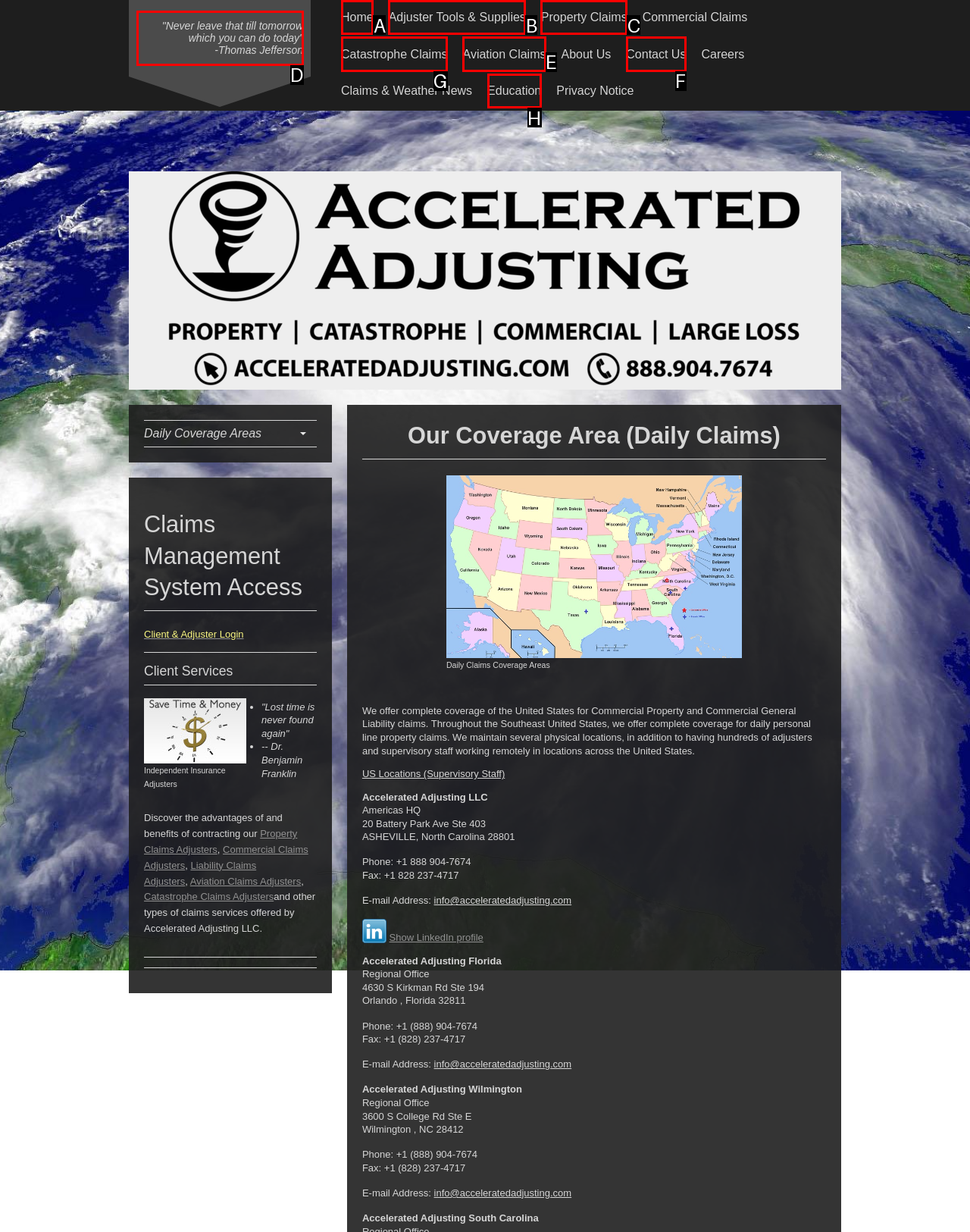Select the correct UI element to click for this task: Learn about Catastrophe Claims.
Answer using the letter from the provided options.

G